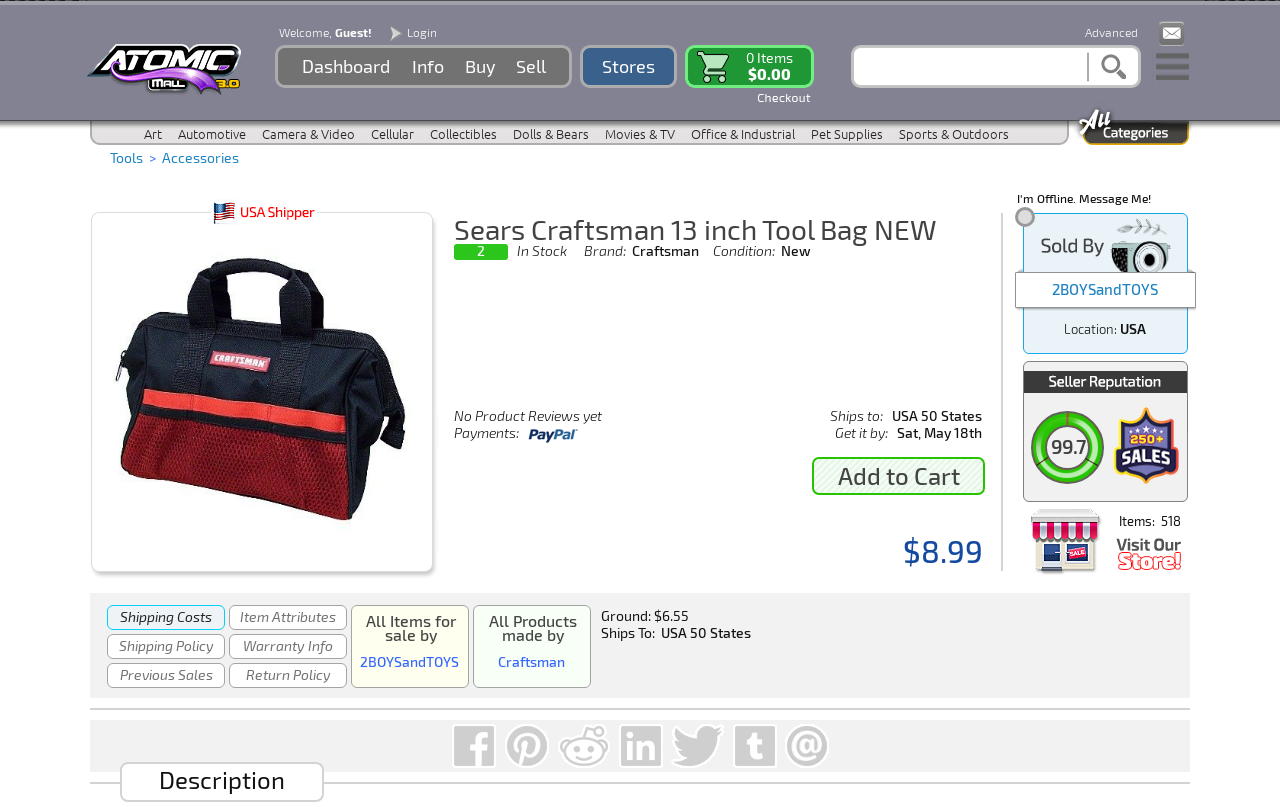What is the estimated delivery date?
Please provide a single word or phrase answer based on the image.

Sat, May 18th